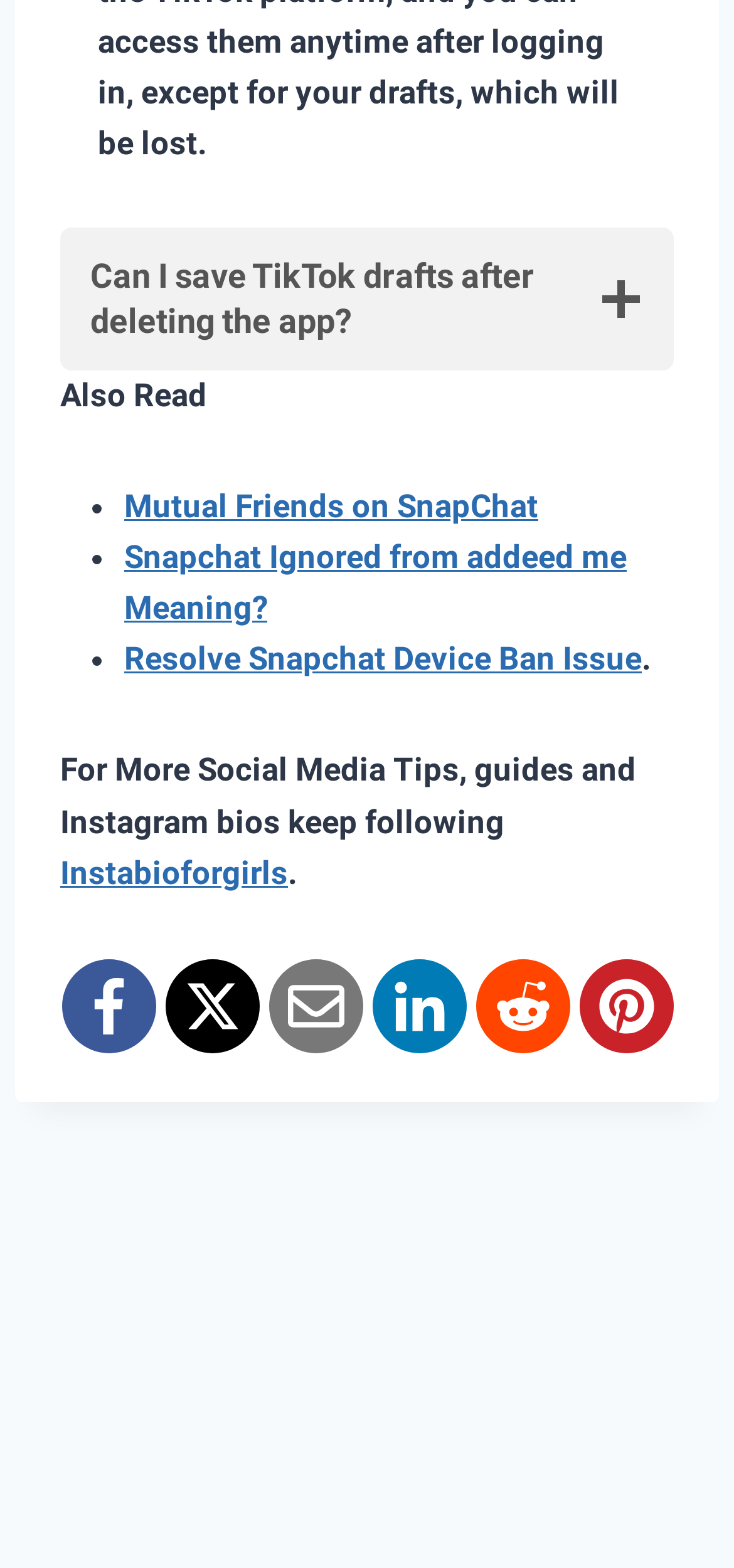Please determine the bounding box of the UI element that matches this description: Mutual Friends on SnapChat. The coordinates should be given as (top-left x, top-left y, bottom-right x, bottom-right y), with all values between 0 and 1.

[0.169, 0.31, 0.733, 0.334]